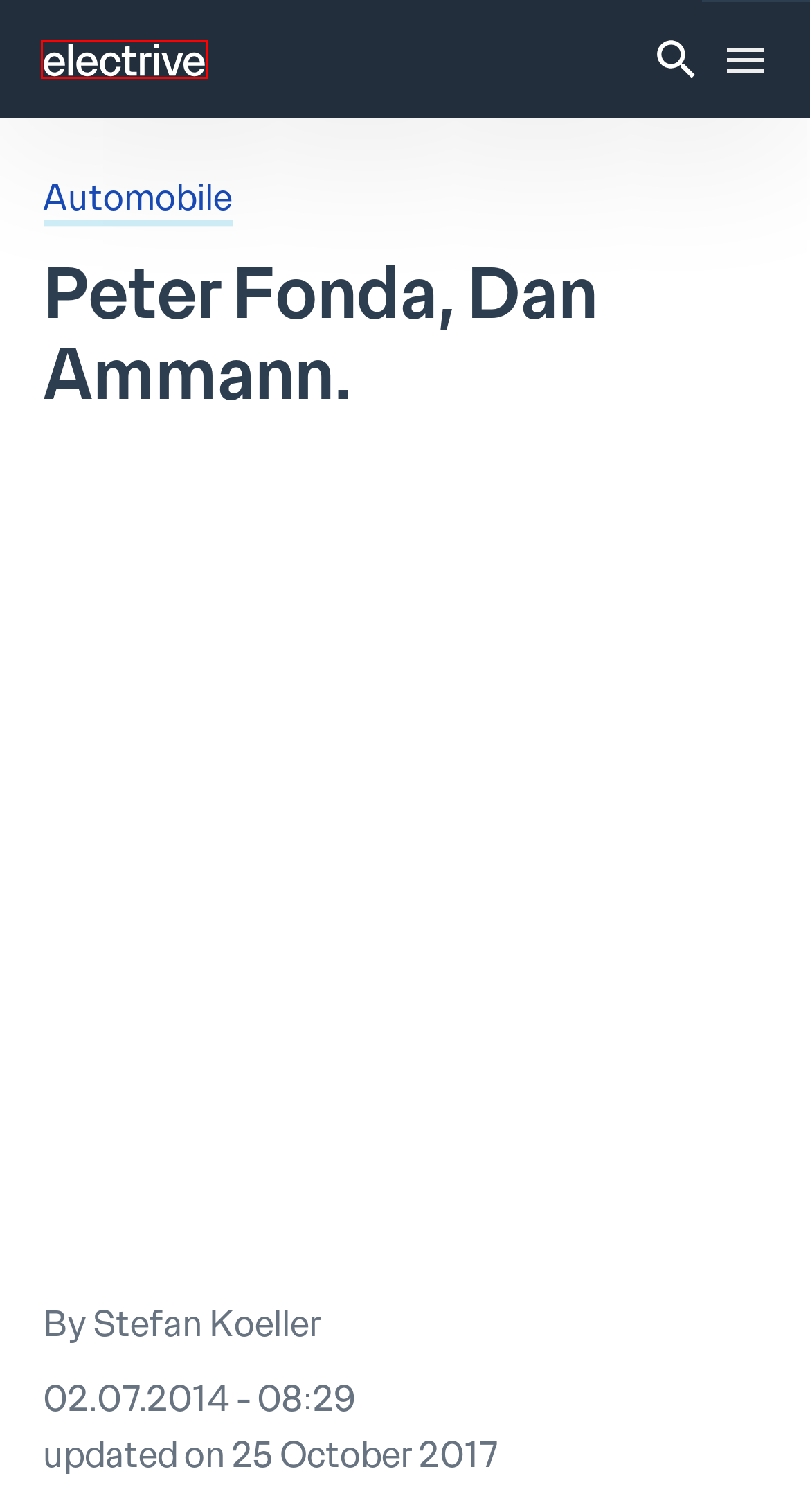Examine the webpage screenshot and identify the UI element enclosed in the red bounding box. Pick the webpage description that most accurately matches the new webpage after clicking the selected element. Here are the candidates:
A. Newsletter - electrive.com
B. electrive – the industry's leading emobility media
C. Commercial Vehicles – electrive.com
D. Media kit electrive.com - electrive.com
E. Events - electrive.com
F. Automobile – electrive.com
G. Privacy Policy - electrive.com
H. electrive – Leitmedium der Elektromobilität

B